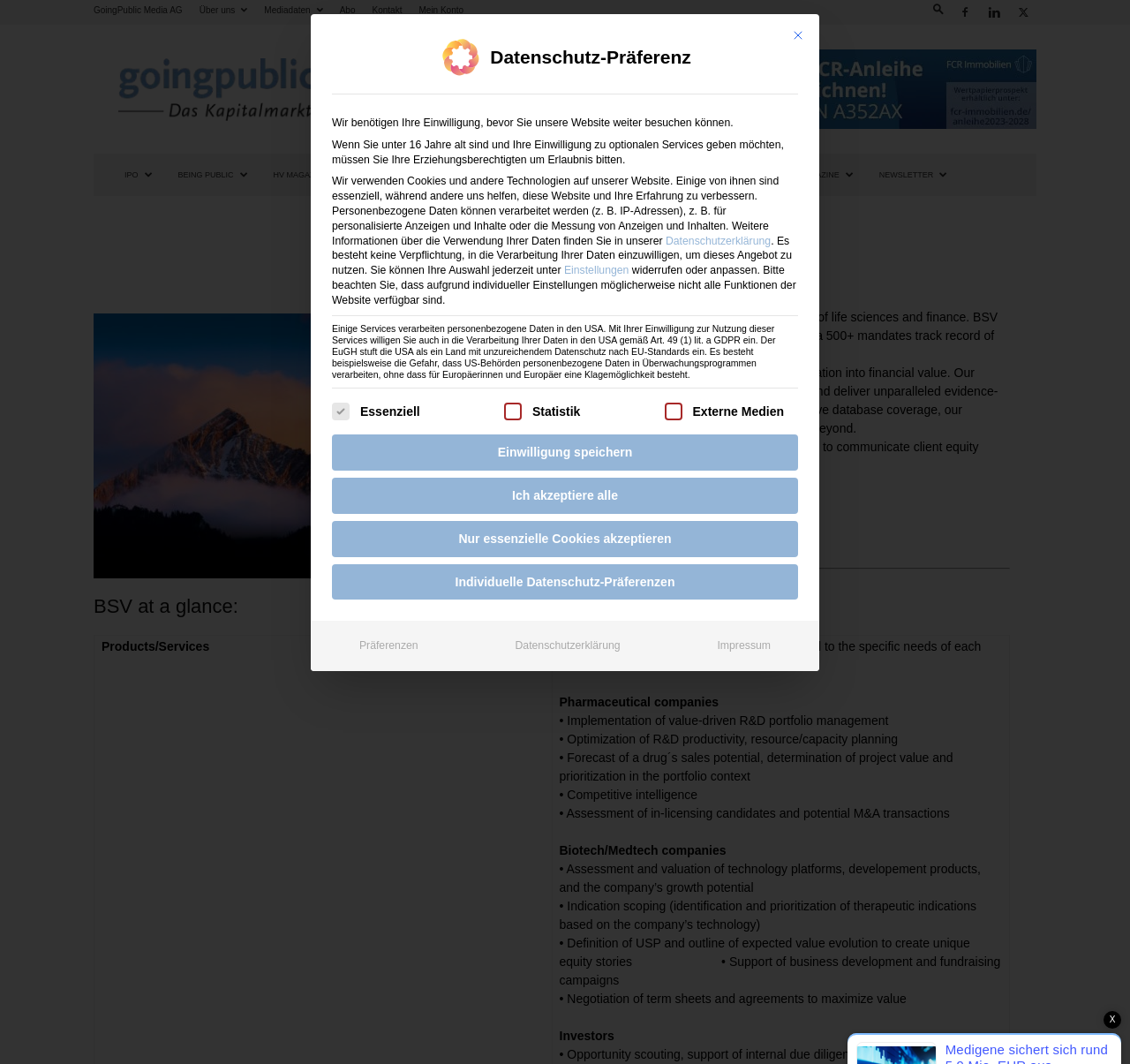Determine the bounding box coordinates of the clickable region to follow the instruction: "Close the alert dialog".

[0.694, 0.02, 0.719, 0.046]